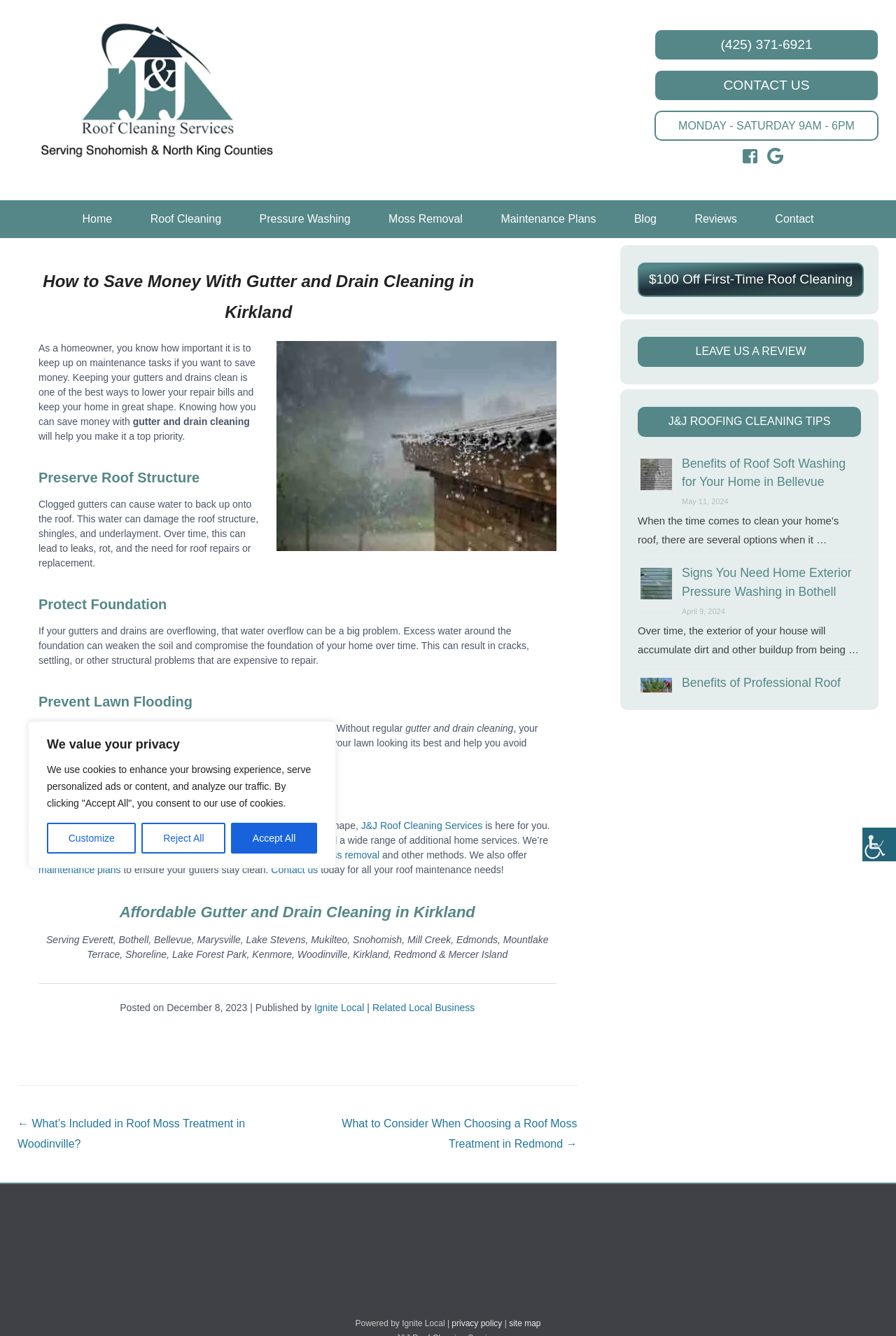Please specify the bounding box coordinates of the clickable region to carry out the following instruction: "Click the 'Home' link in the secondary menu". The coordinates should be four float numbers between 0 and 1, in the format [left, top, right, bottom].

[0.072, 0.15, 0.145, 0.178]